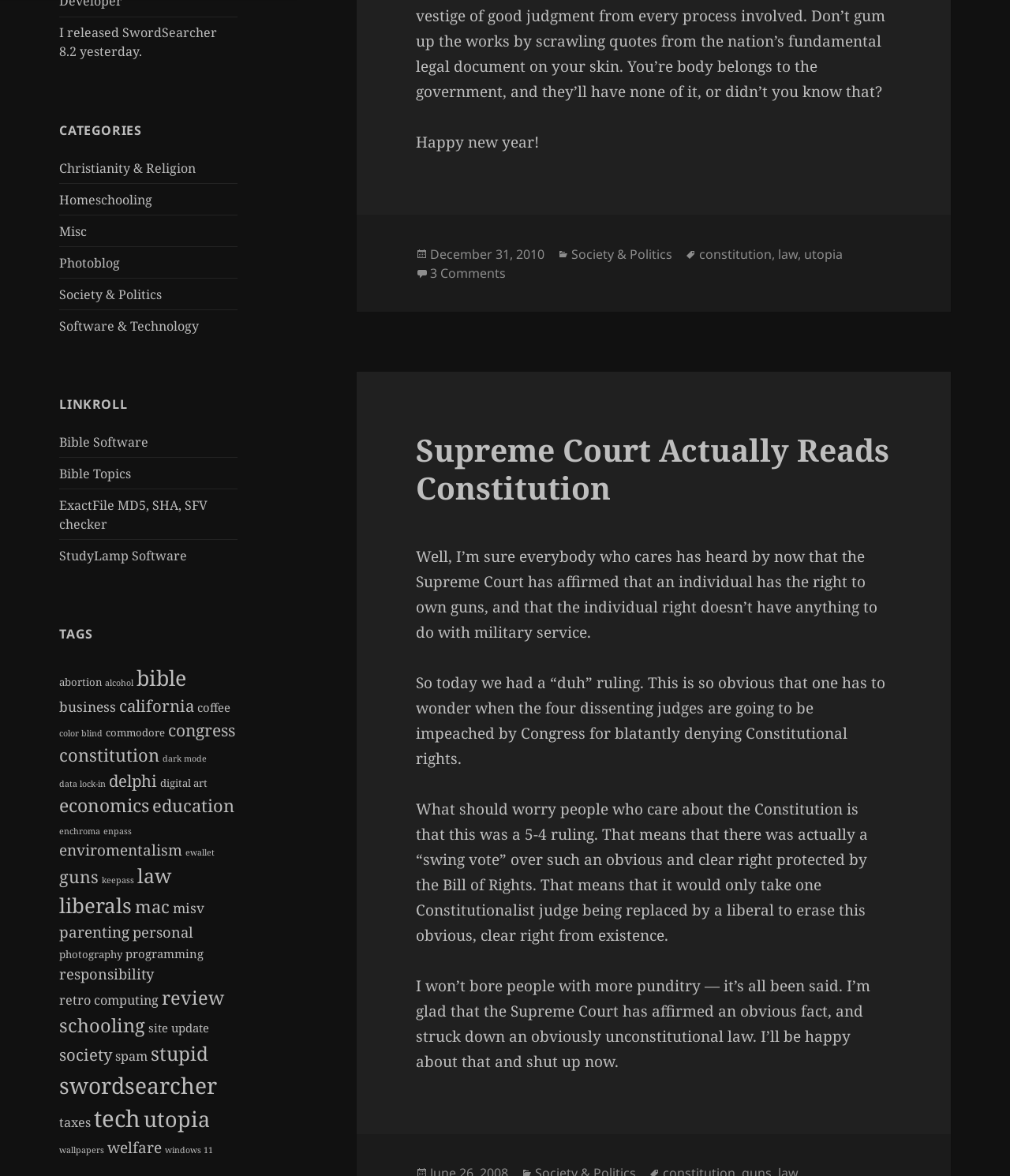Locate the bounding box coordinates of the element to click to perform the following action: 'Click on the link 'Christianity & Religion''. The coordinates should be given as four float values between 0 and 1, in the form of [left, top, right, bottom].

[0.059, 0.135, 0.194, 0.15]